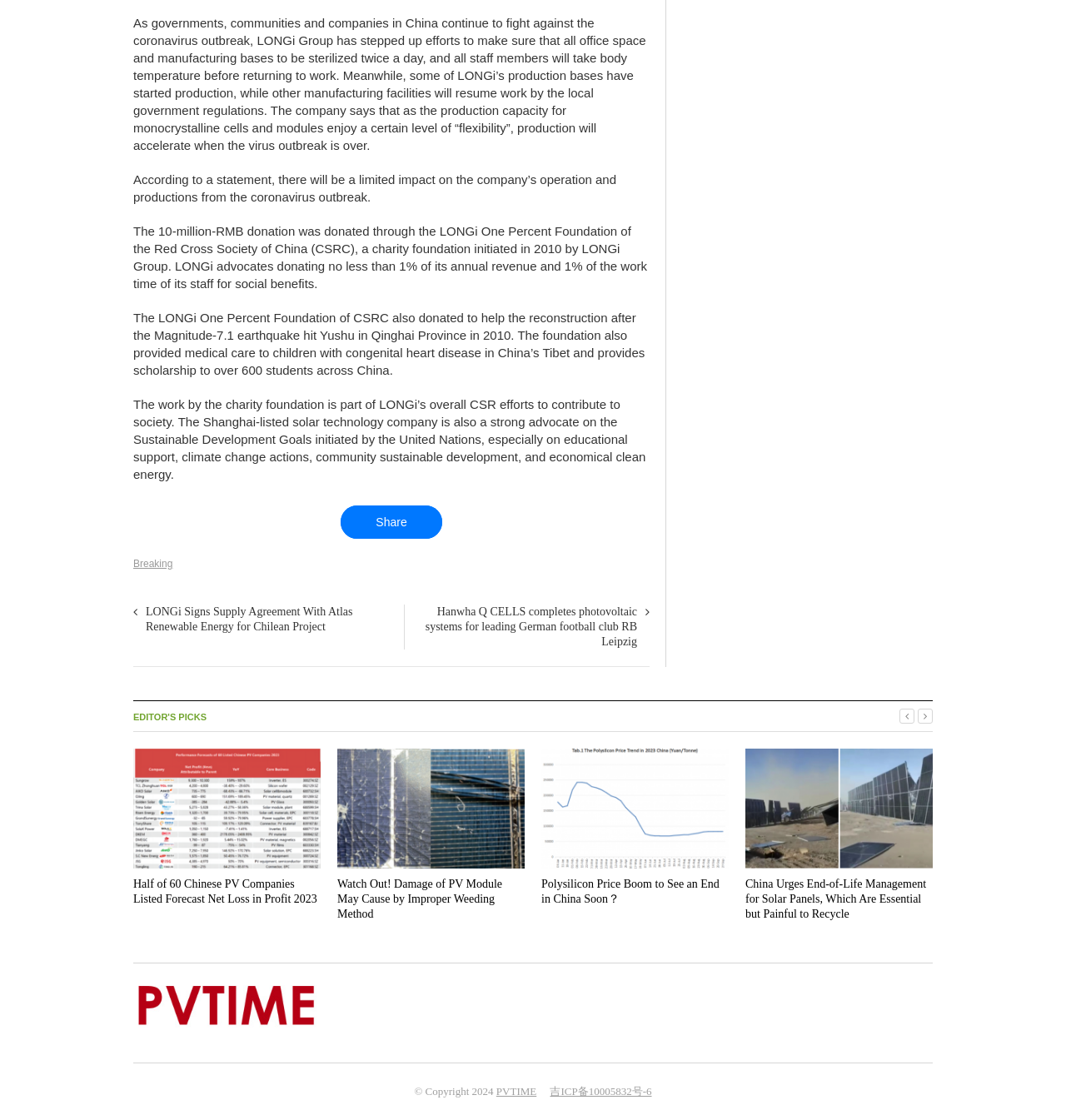Specify the bounding box coordinates of the area that needs to be clicked to achieve the following instruction: "View 'LONGi Signs Supply Agreement With Atlas Renewable Energy for Chilean Project'".

[0.137, 0.54, 0.331, 0.565]